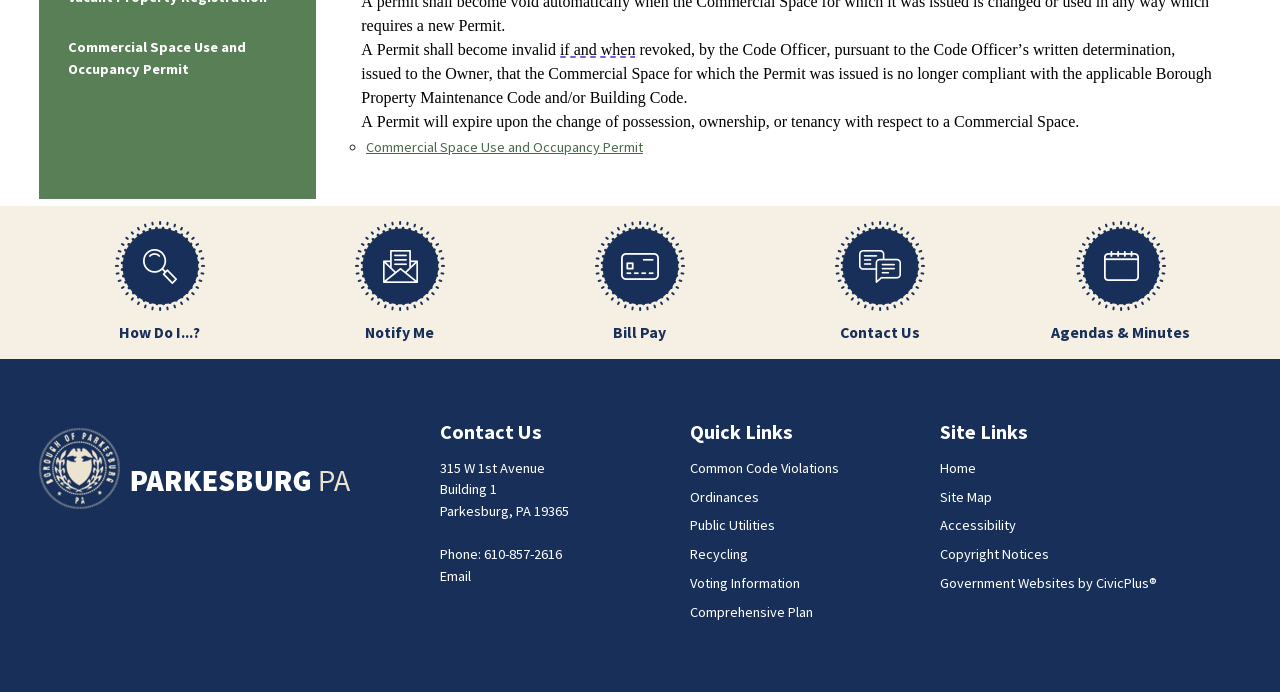Please locate the UI element described by "IP Brokerage" and provide its bounding box coordinates.

None